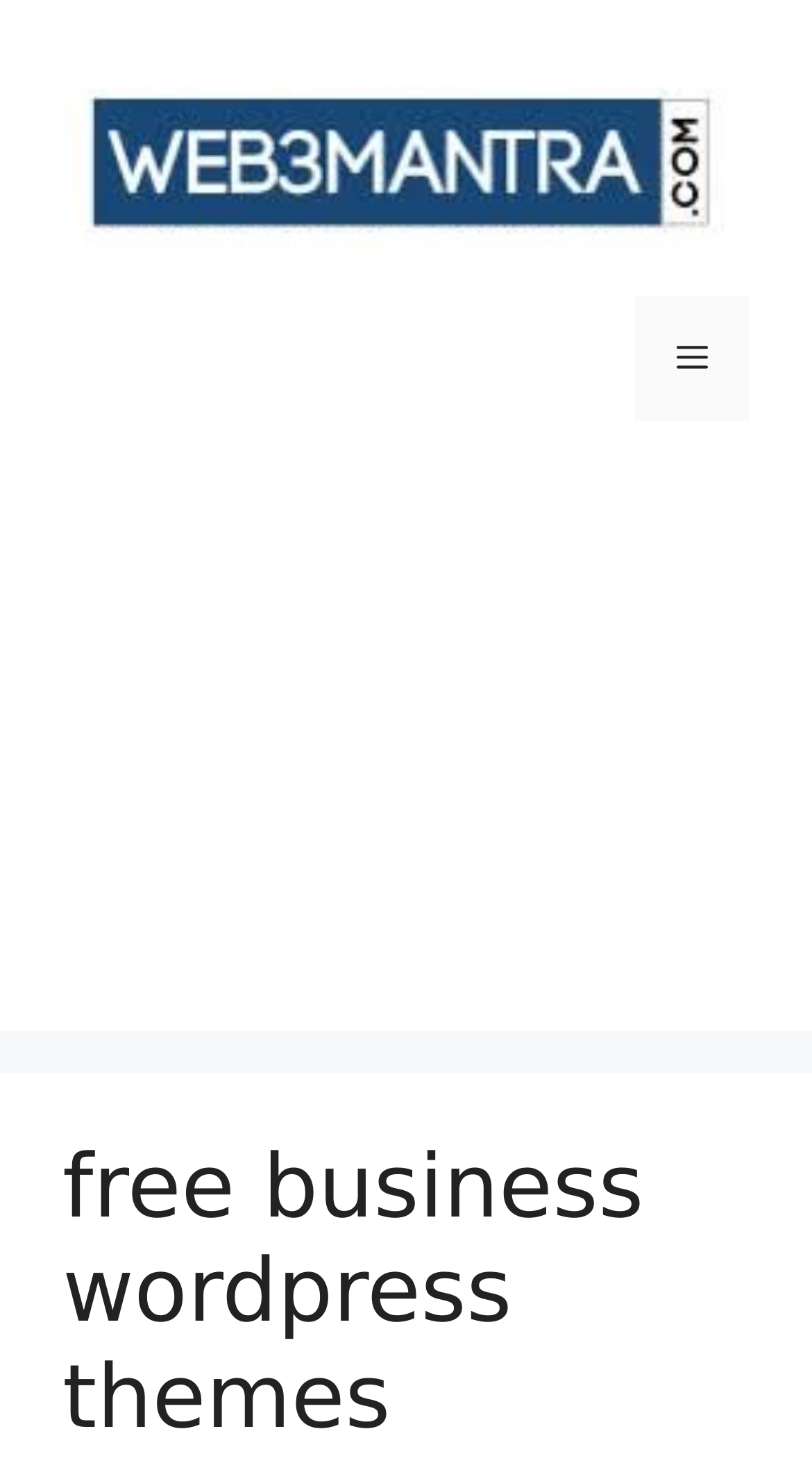What is the purpose of the button with the text 'Menu'?
From the image, respond using a single word or phrase.

To toggle the primary menu